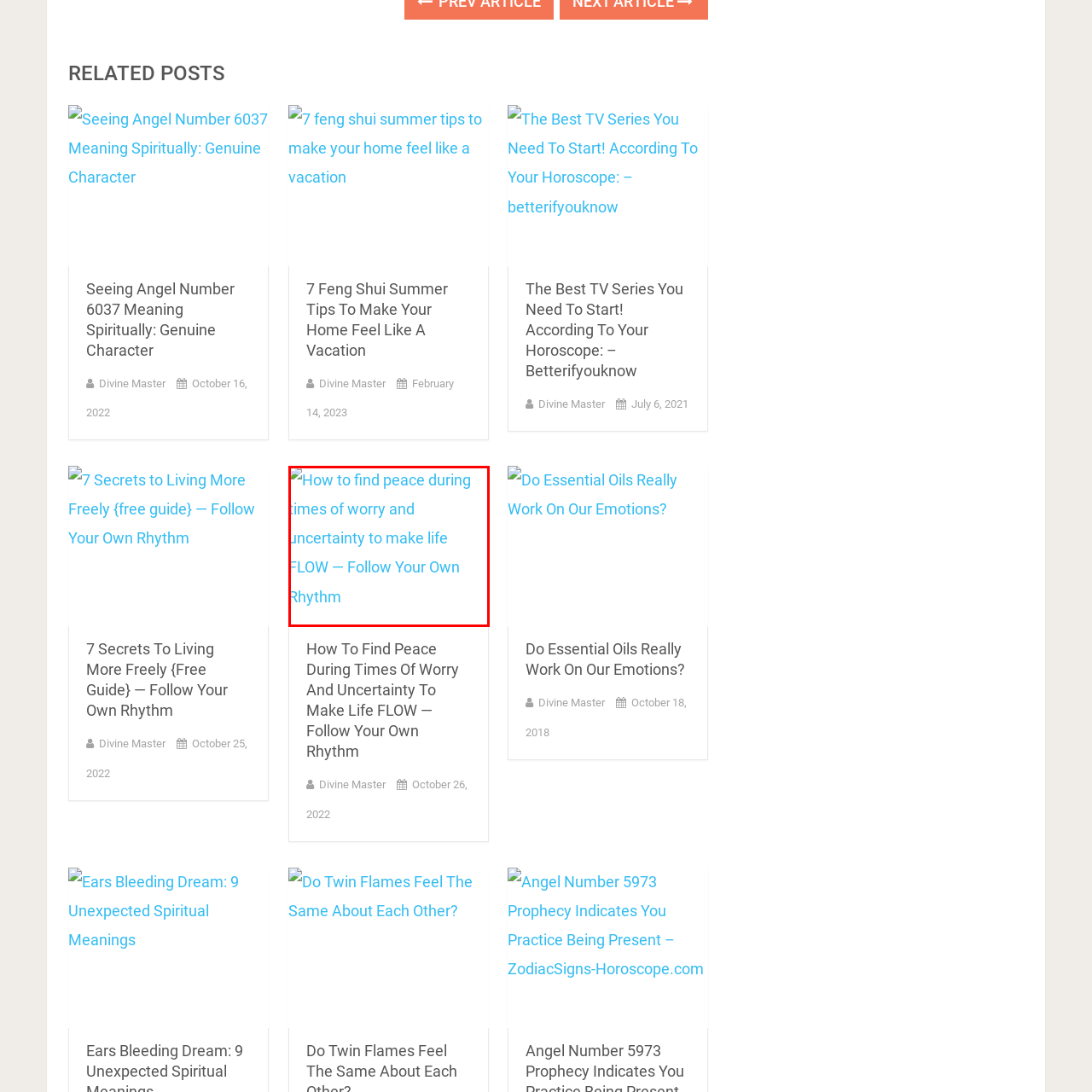Observe the area inside the red box, When was the article published? Respond with a single word or phrase.

October 26, 2022